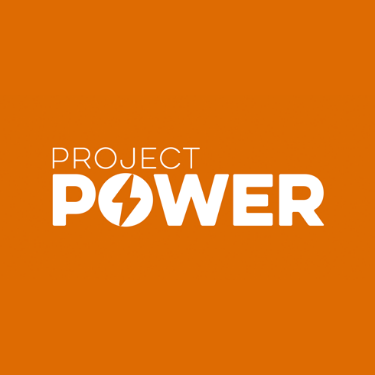Answer the question using only one word or a concise phrase: What is the shape of the icon?

Circular